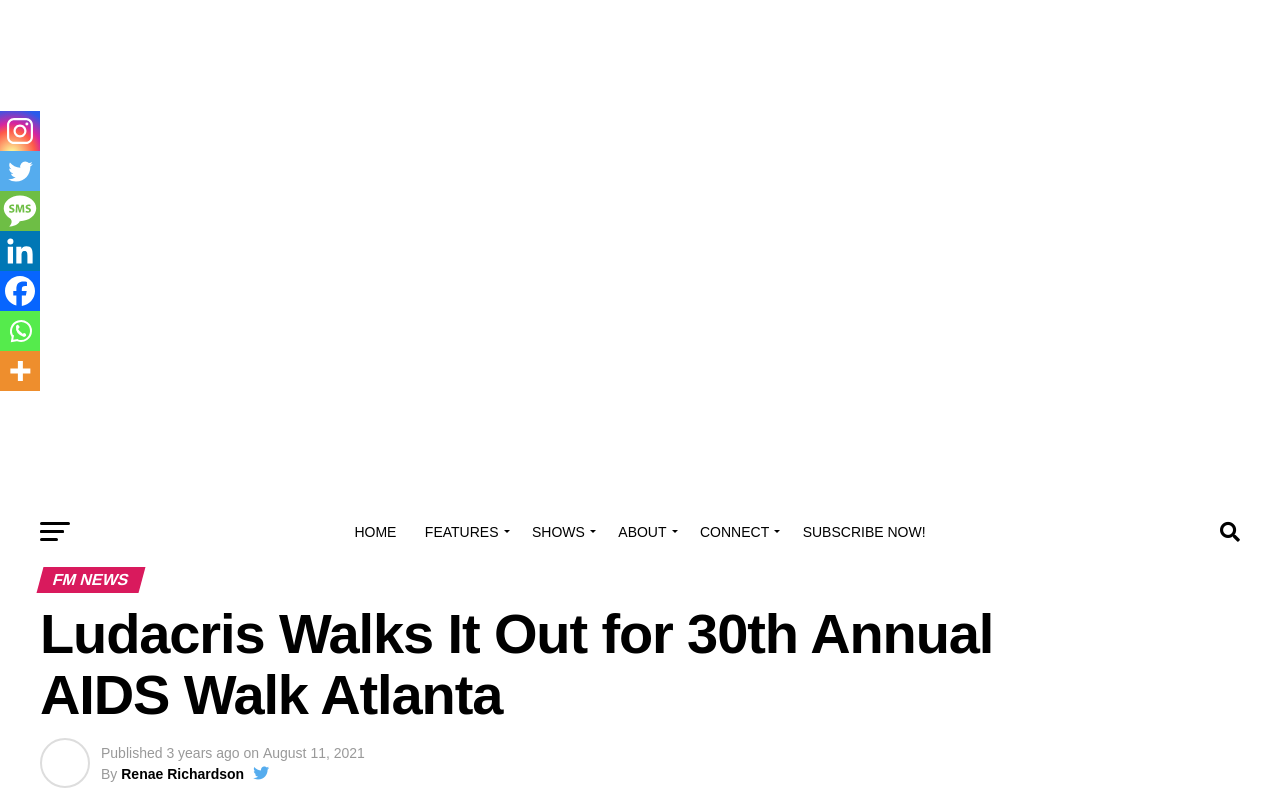Find the bounding box coordinates of the element to click in order to complete the given instruction: "Click on the Sprayground link."

[0.0, 0.391, 1.0, 0.412]